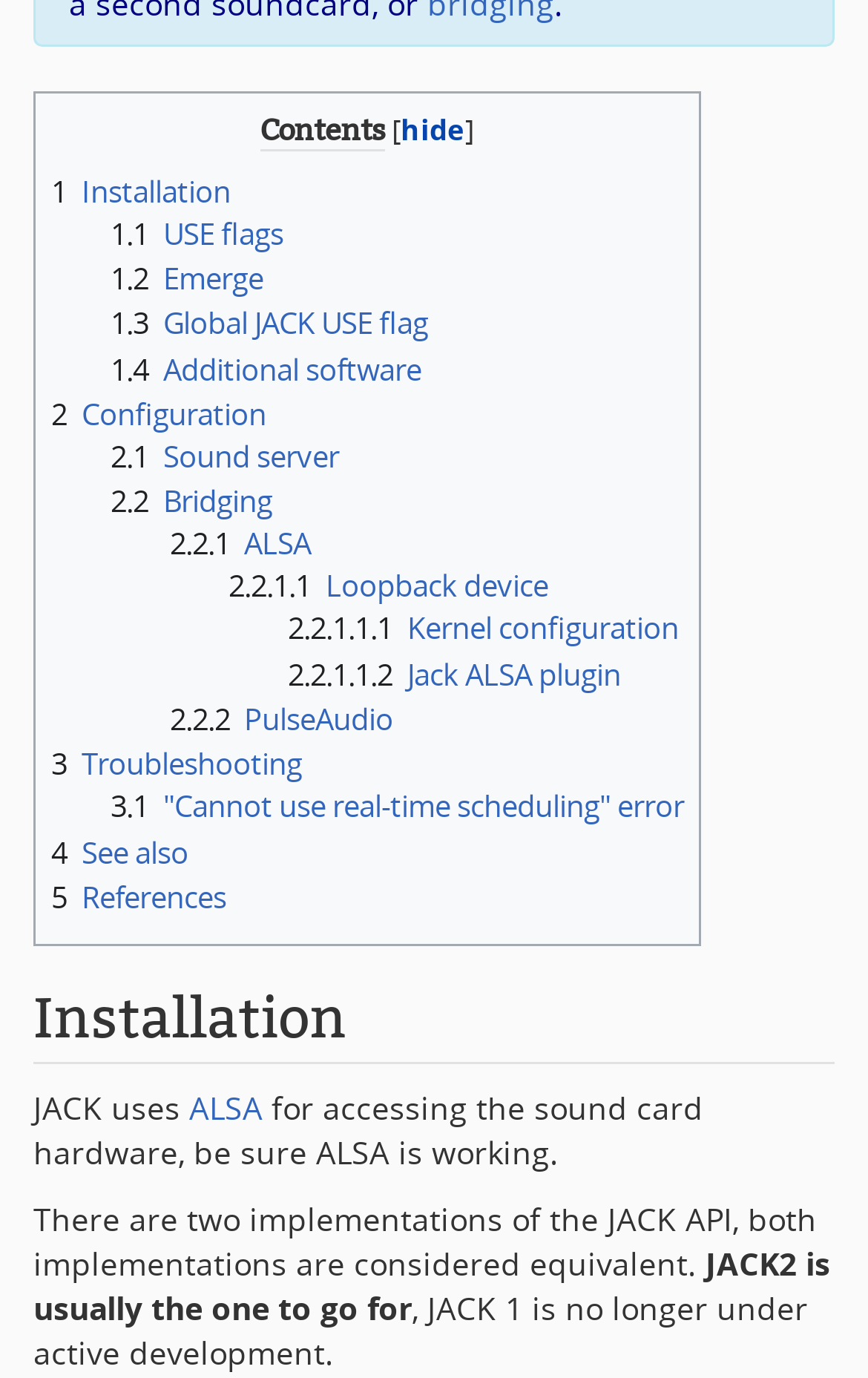Please provide a one-word or short phrase answer to the question:
What is the first link in the Contents section?

1 Installation